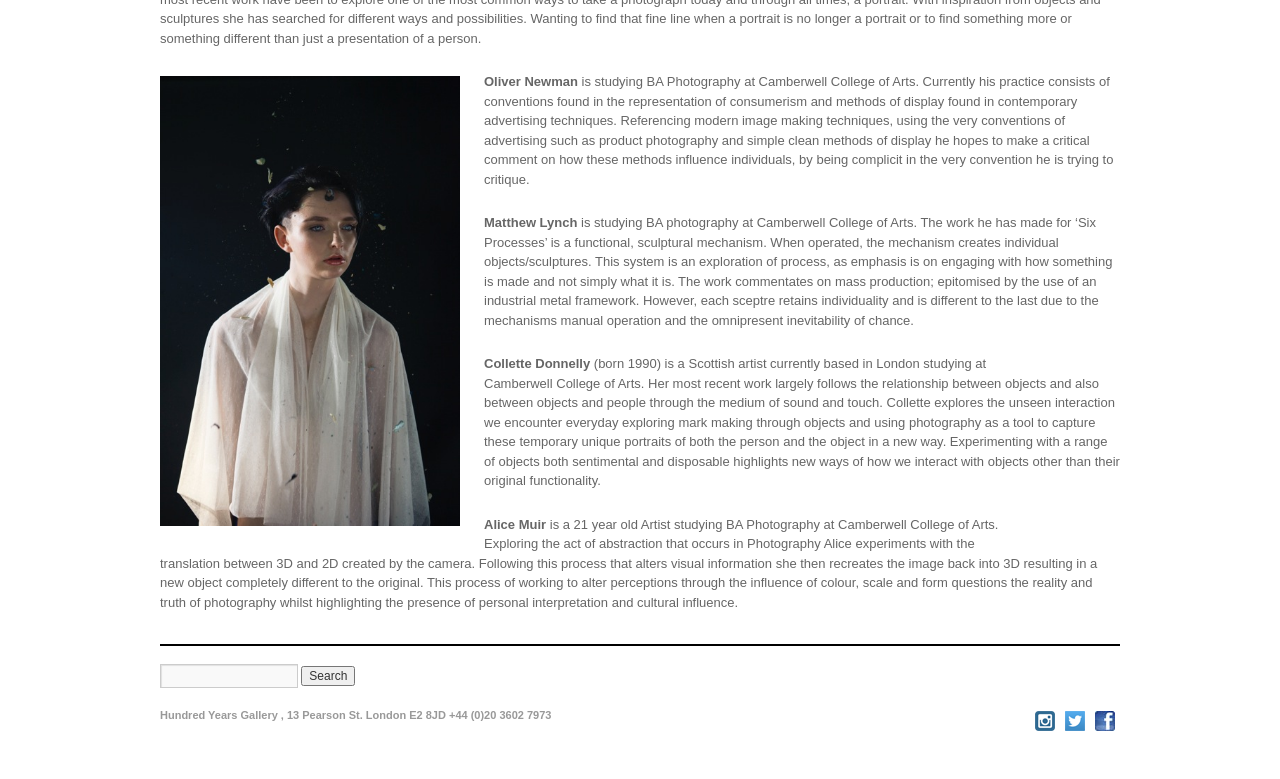Find the bounding box coordinates for the UI element that matches this description: "name="s"".

[0.125, 0.853, 0.233, 0.884]